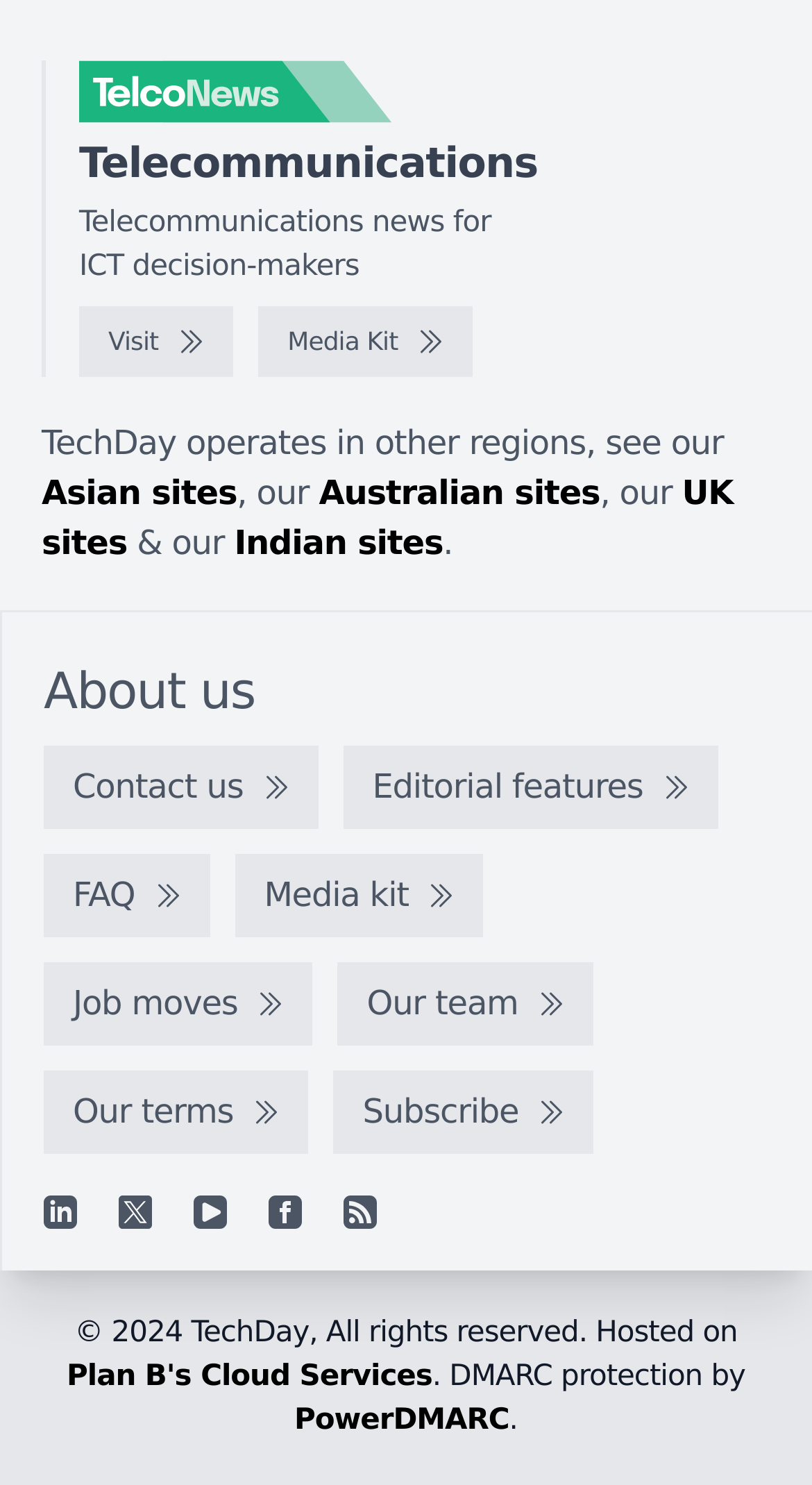Determine the bounding box coordinates for the element that should be clicked to follow this instruction: "Visit the TelcoNews homepage". The coordinates should be given as four float numbers between 0 and 1, in the format [left, top, right, bottom].

[0.097, 0.041, 0.636, 0.083]